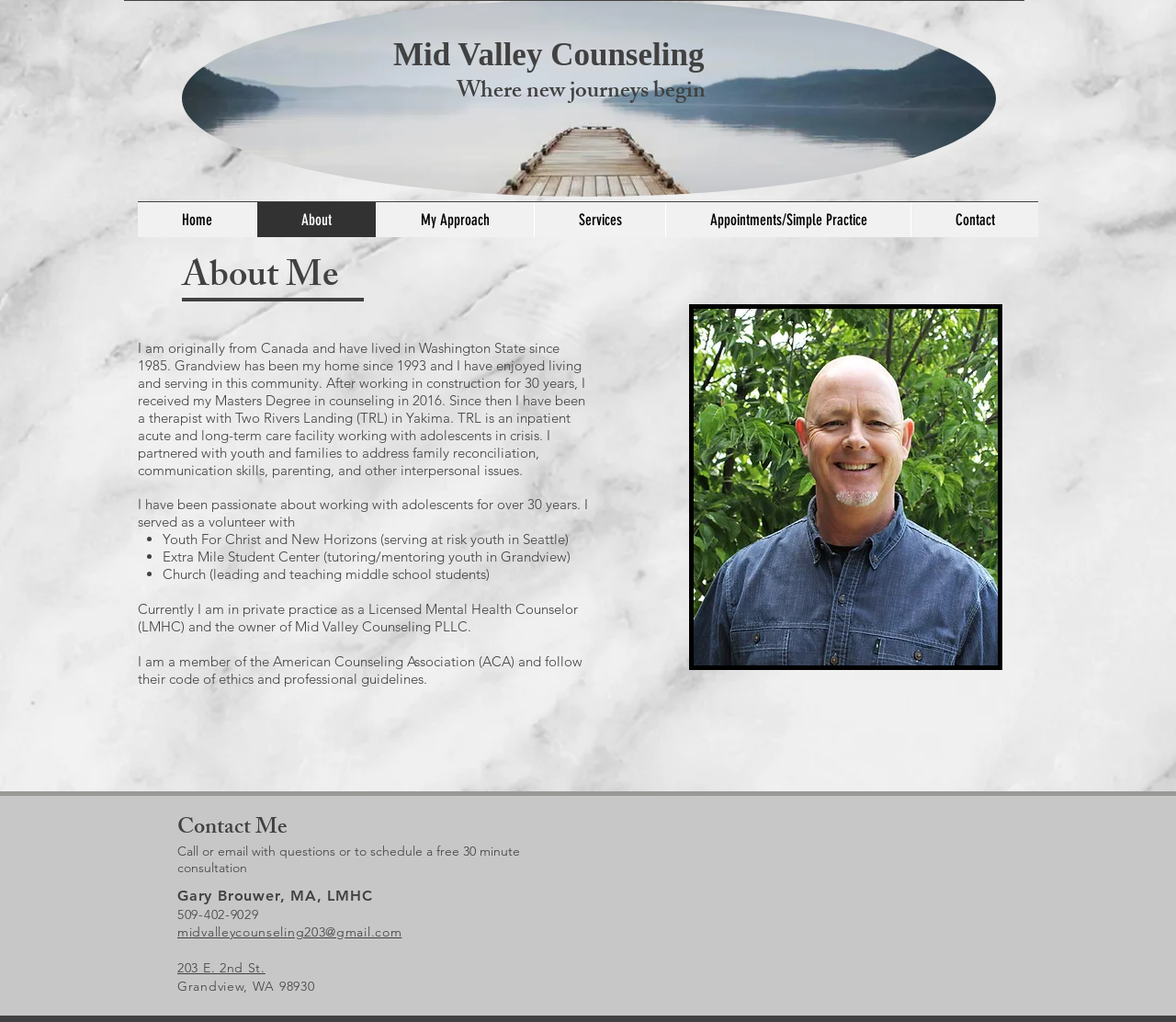Please locate and retrieve the main header text of the webpage.

Mid Valley Counseling 